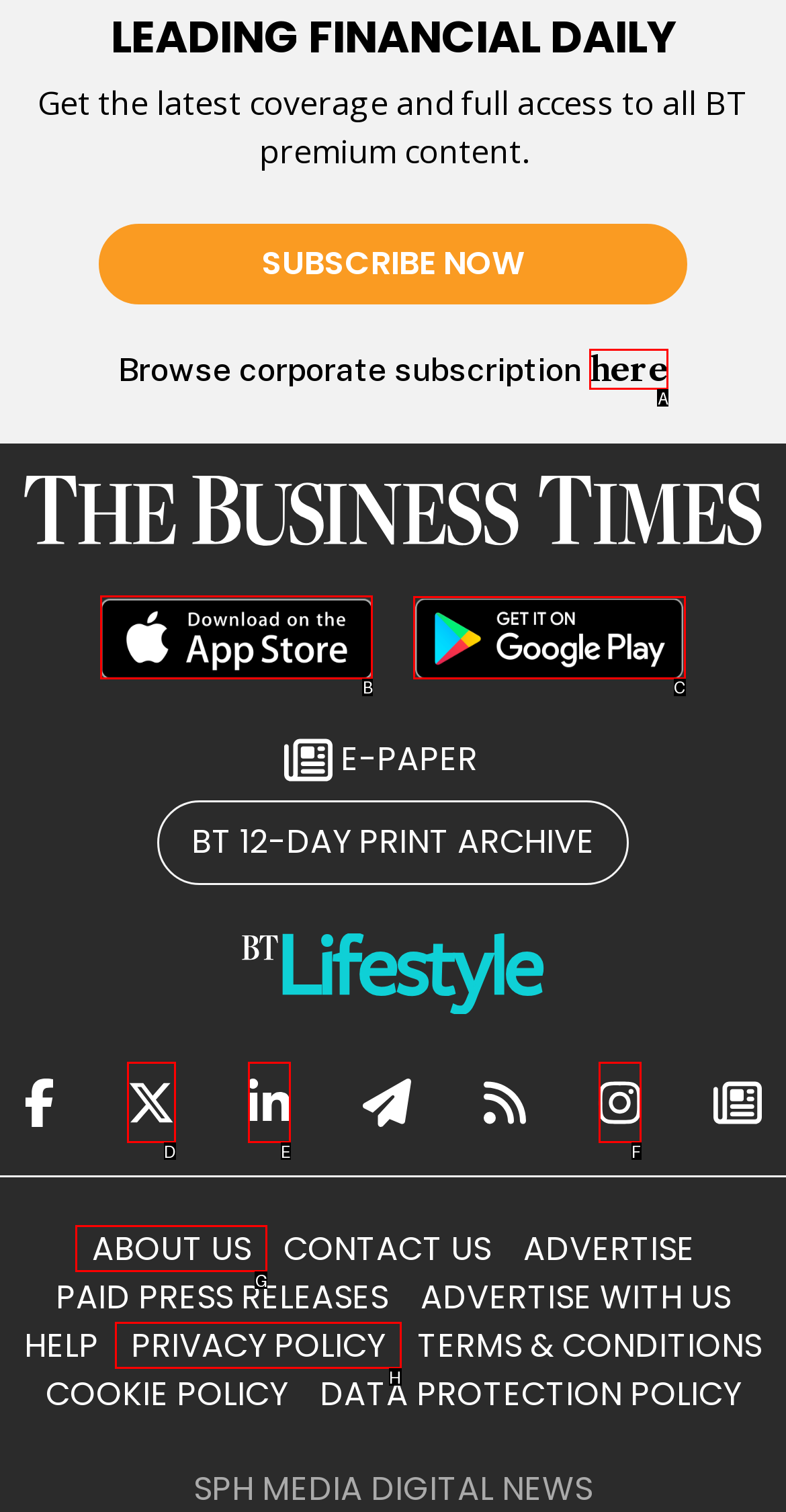Identify the correct HTML element to click for the task: Download the app on Apple Store. Provide the letter of your choice.

B